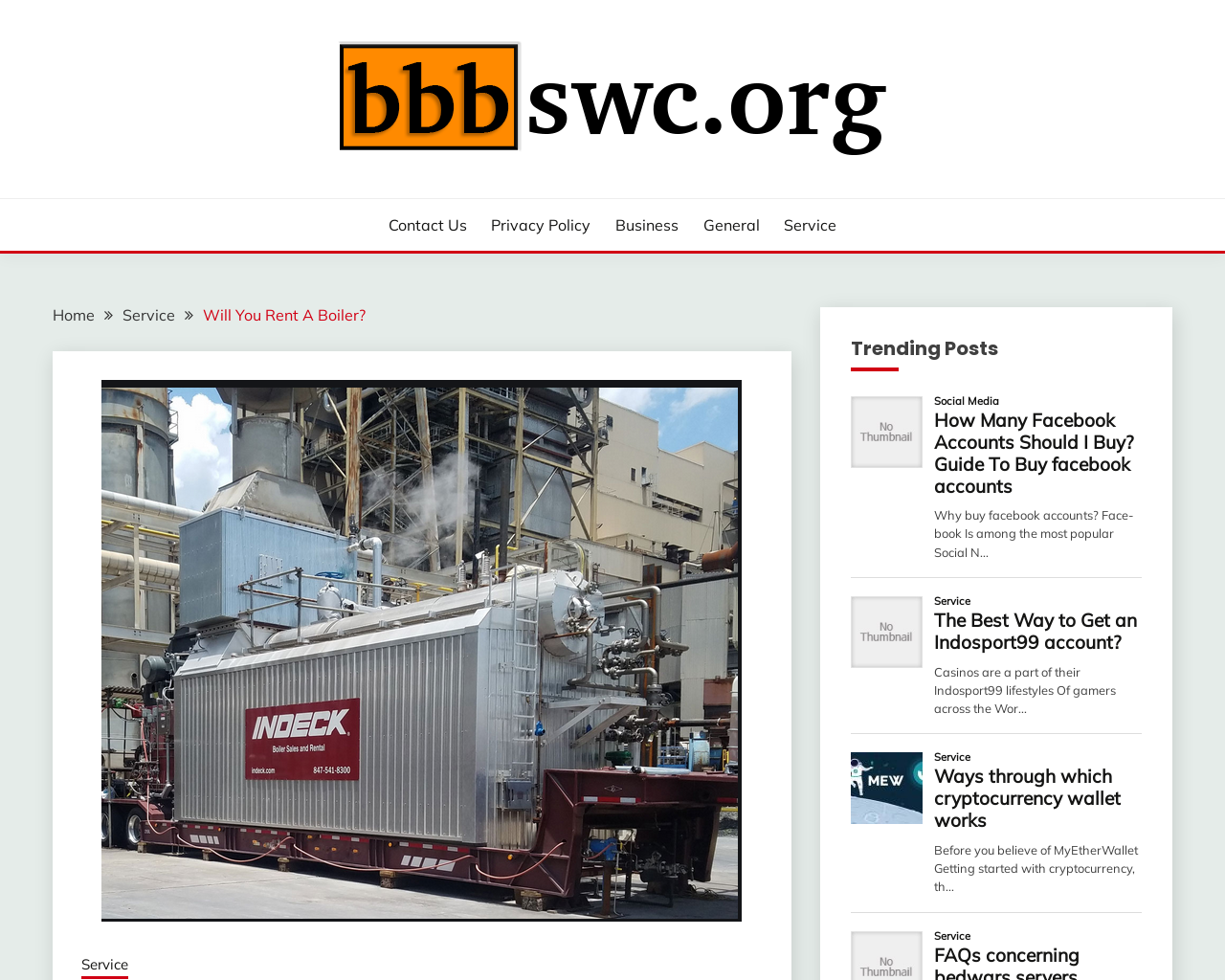Please find and report the bounding box coordinates of the element to click in order to perform the following action: "Click the 'Home' link". The coordinates should be expressed as four float numbers between 0 and 1, in the format [left, top, right, bottom].

[0.043, 0.312, 0.077, 0.331]